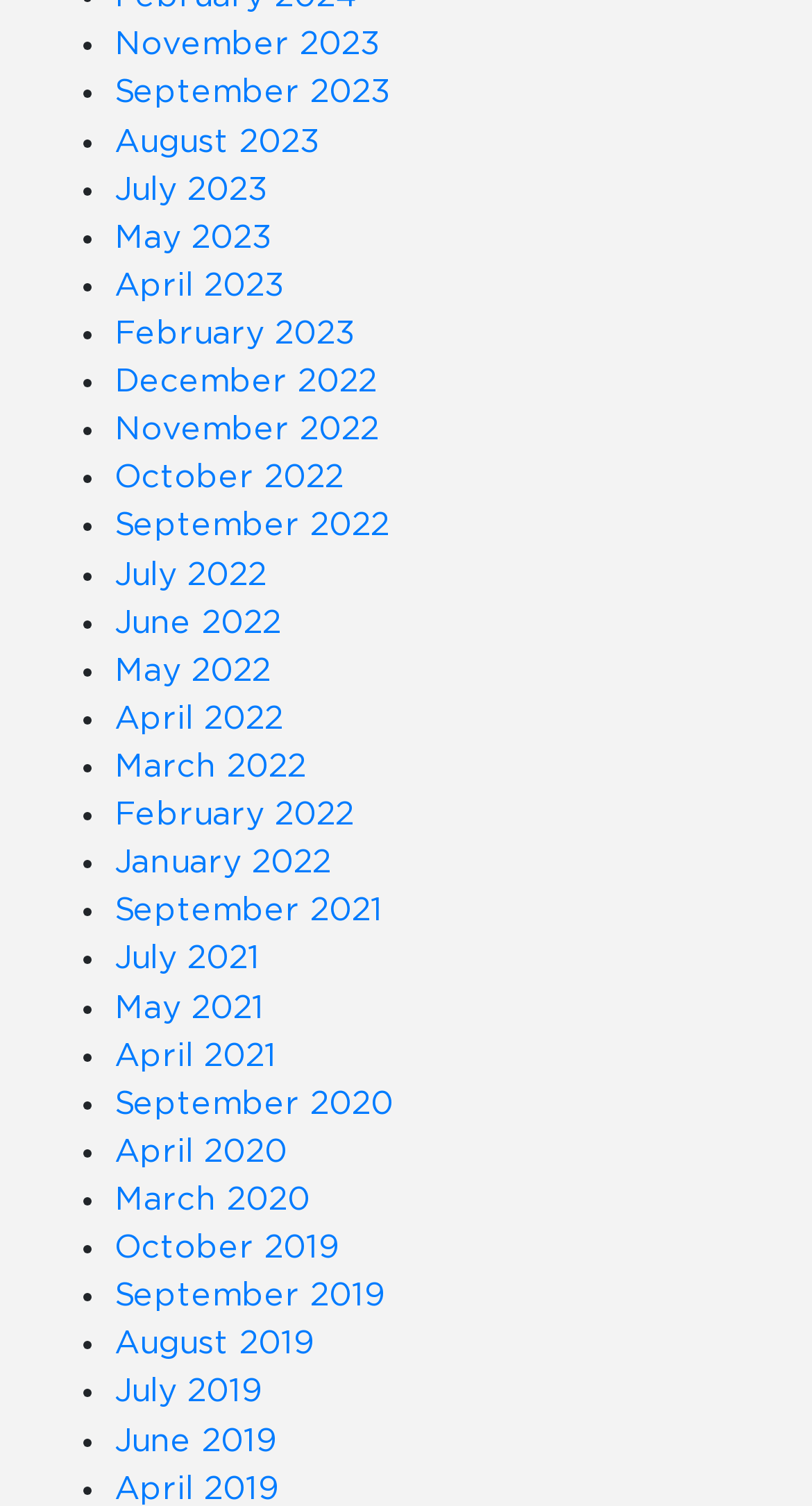Locate the bounding box coordinates of the area you need to click to fulfill this instruction: 'View April 2019'. The coordinates must be in the form of four float numbers ranging from 0 to 1: [left, top, right, bottom].

[0.141, 0.978, 0.344, 0.999]